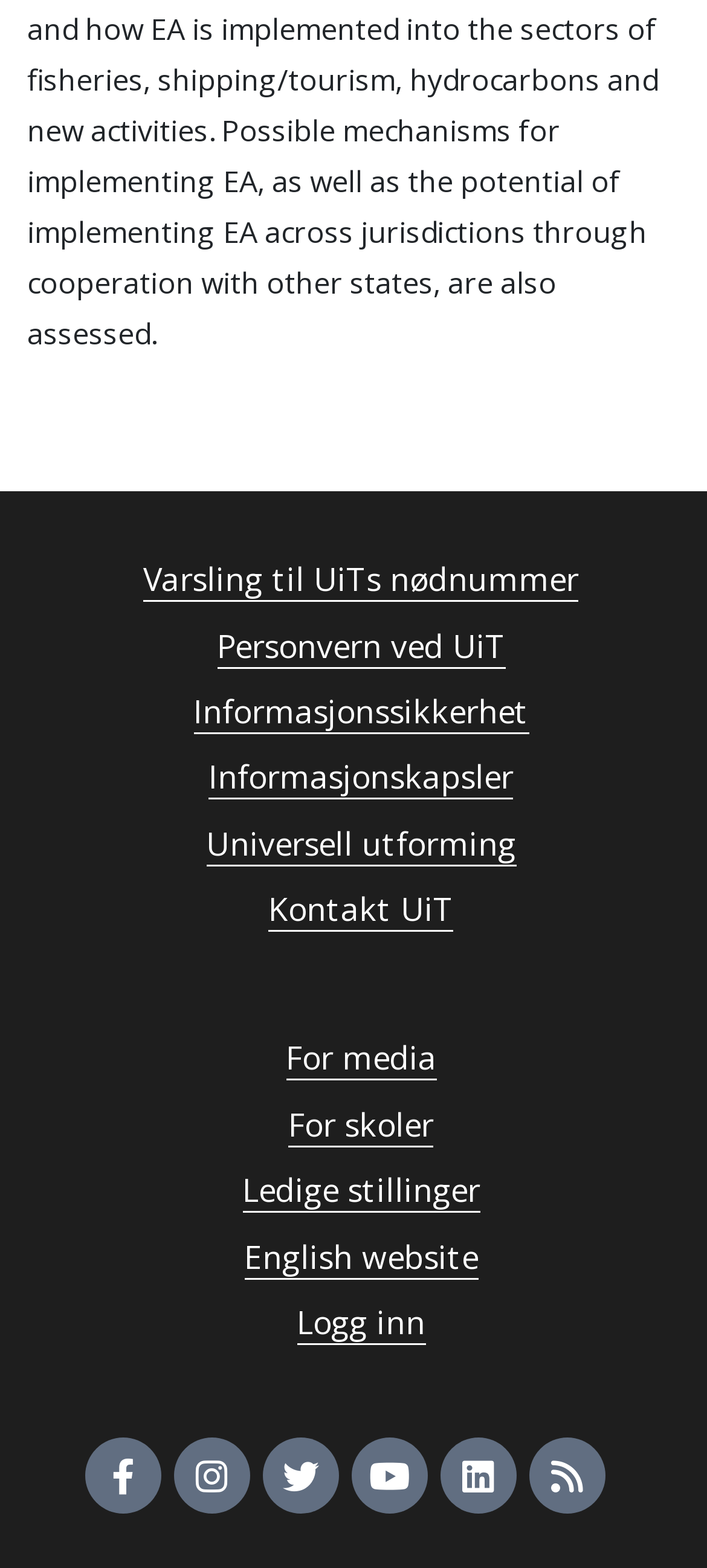How many social media links are present at the bottom of the page?
Please provide a comprehensive answer based on the contents of the image.

There are five social media links present at the bottom of the page, represented by icons. These links are not explicitly labeled, but they are commonly used social media icons, indicating the presence of five social media platforms.